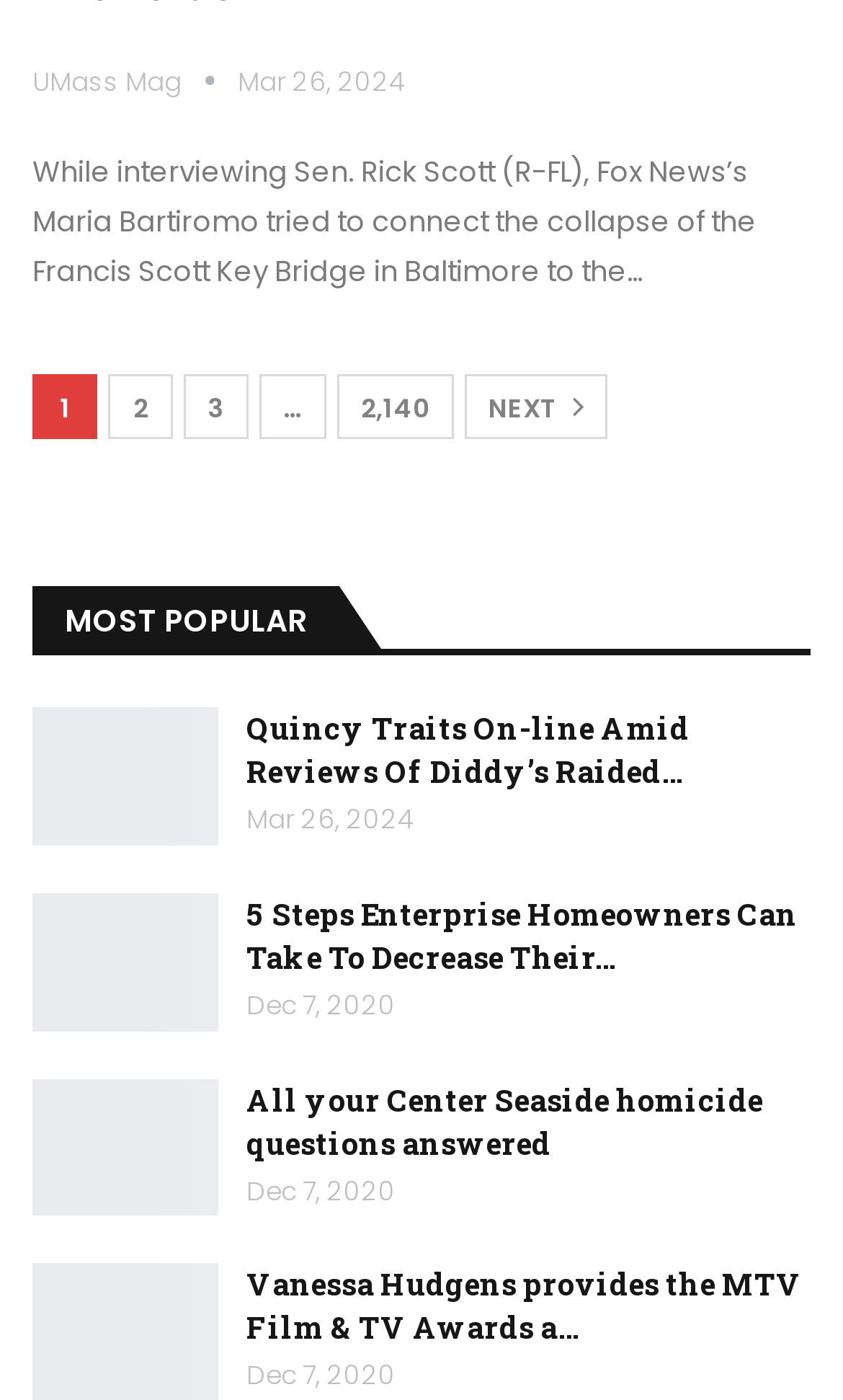What is the date of the news article '5 Steps Enterprise Homeowners Can Take To Decrease Their…'?
Using the information presented in the image, please offer a detailed response to the question.

I found the date by looking at the time element associated with the news article '5 Steps Enterprise Homeowners Can Take To Decrease Their…', which is 'Dec 7, 2020'.